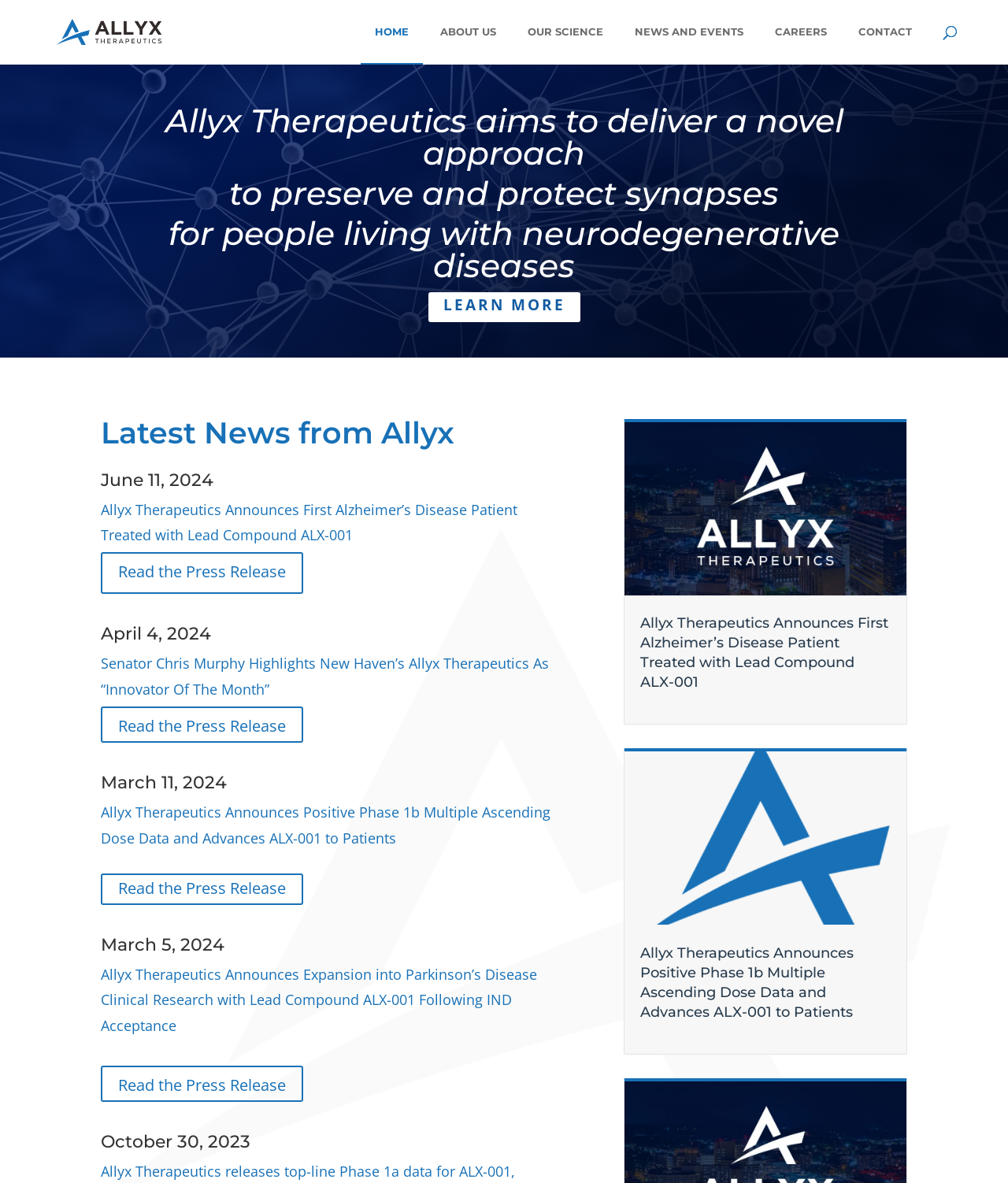Determine the bounding box coordinates of the clickable region to follow the instruction: "Read the Press Release".

[0.1, 0.467, 0.301, 0.502]